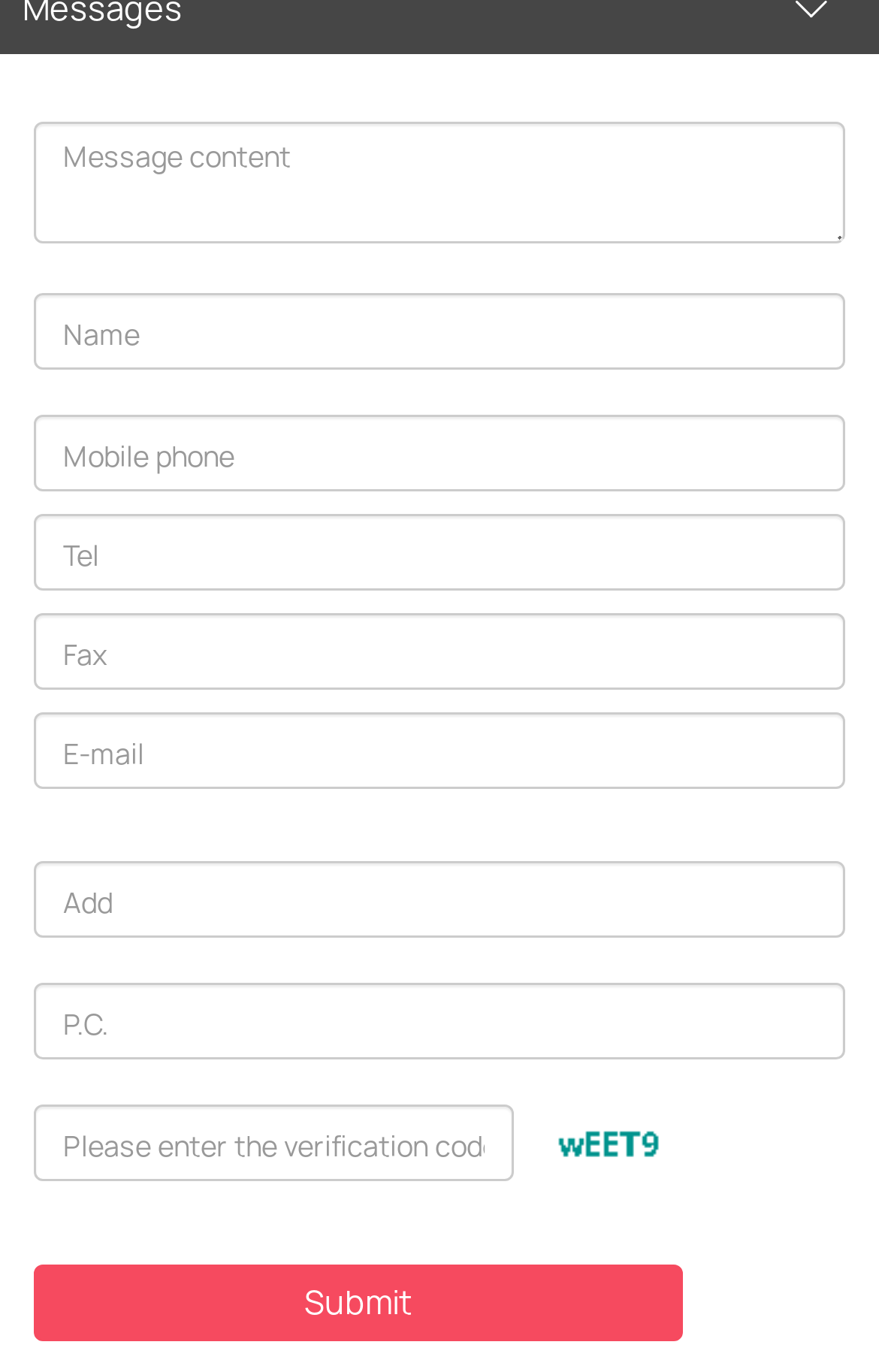Please locate the clickable area by providing the bounding box coordinates to follow this instruction: "Click the link at the top left".

[0.089, 0.137, 0.485, 0.447]